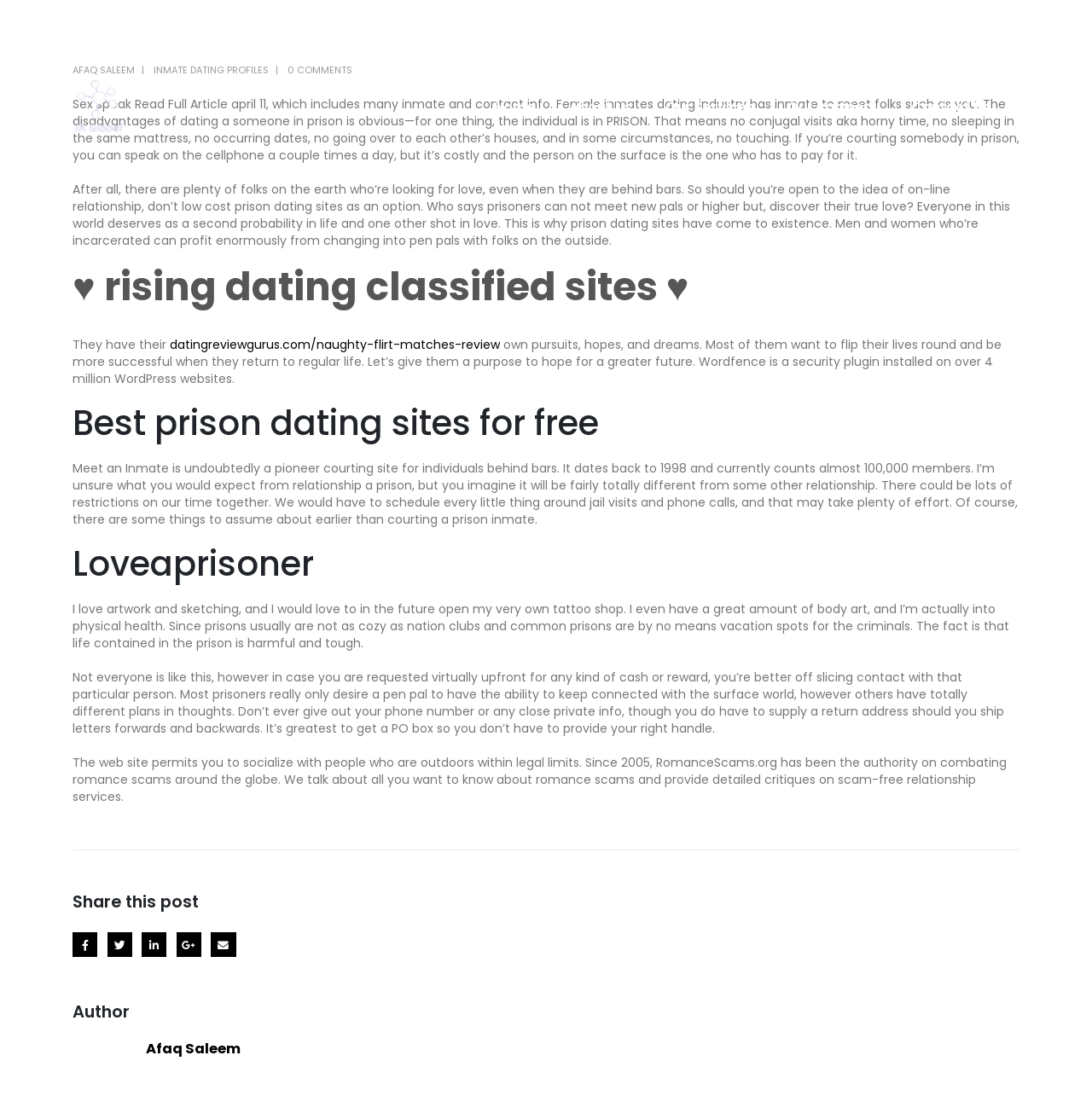Refer to the element description Our Partners and identify the corresponding bounding box in the screenshot. Format the coordinates as (top-left x, top-left y, bottom-right x, bottom-right y) with values in the range of 0 to 1.

[0.706, 0.051, 0.818, 0.14]